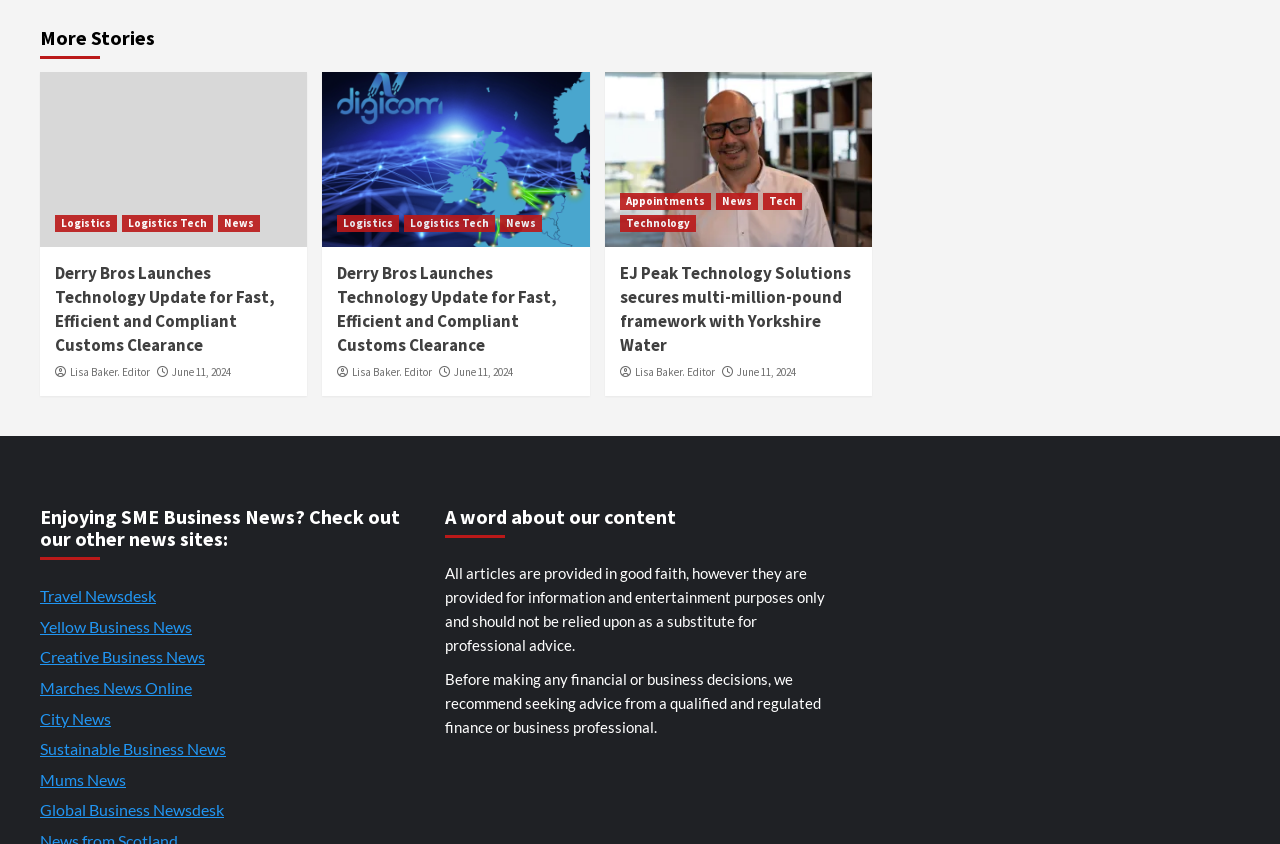Determine the bounding box of the UI element mentioned here: "Tech". The coordinates must be in the format [left, top, right, bottom] with values ranging from 0 to 1.

[0.596, 0.229, 0.627, 0.249]